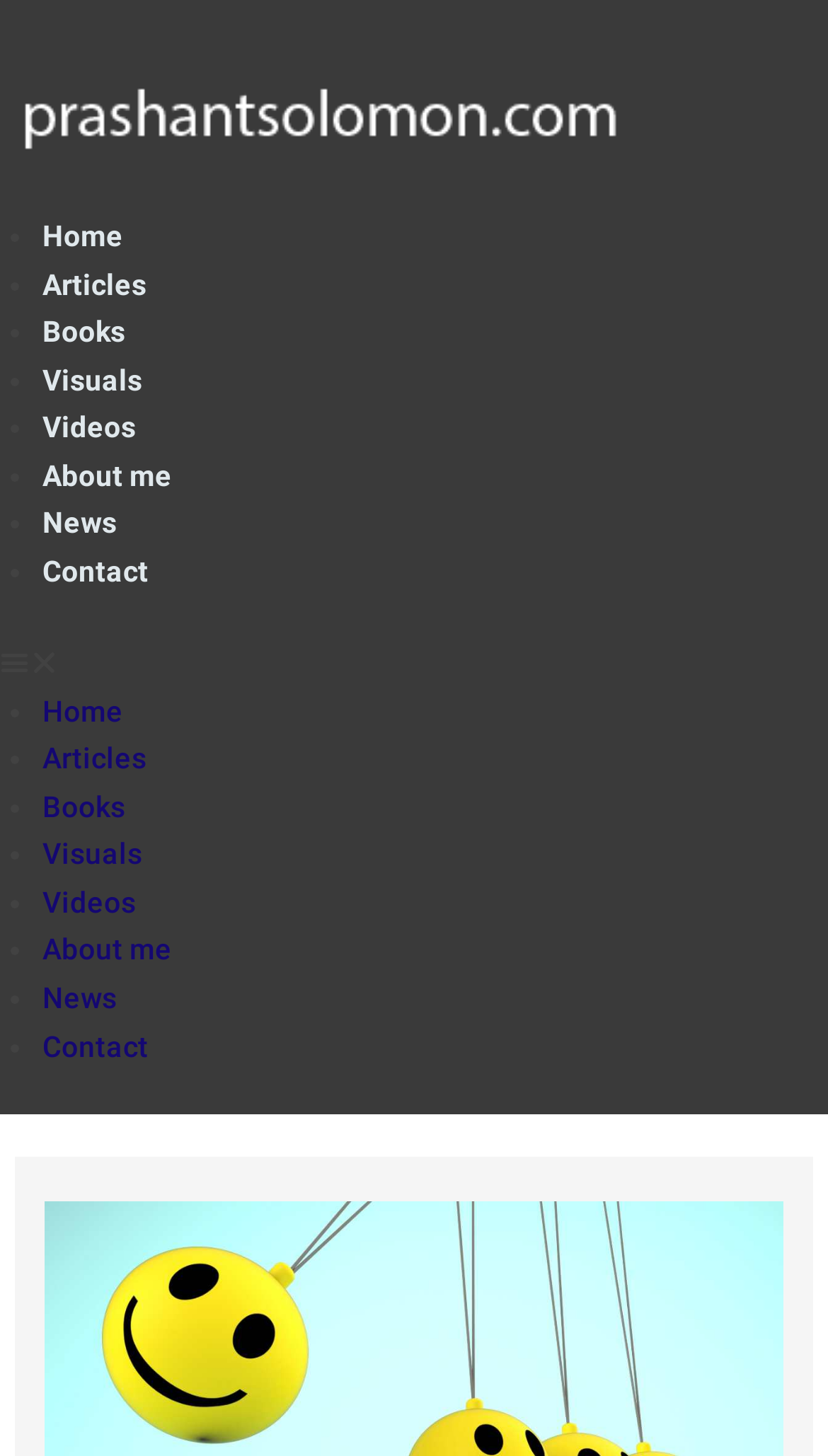Find the bounding box coordinates of the element to click in order to complete the given instruction: "view articles."

[0.051, 0.183, 0.177, 0.206]